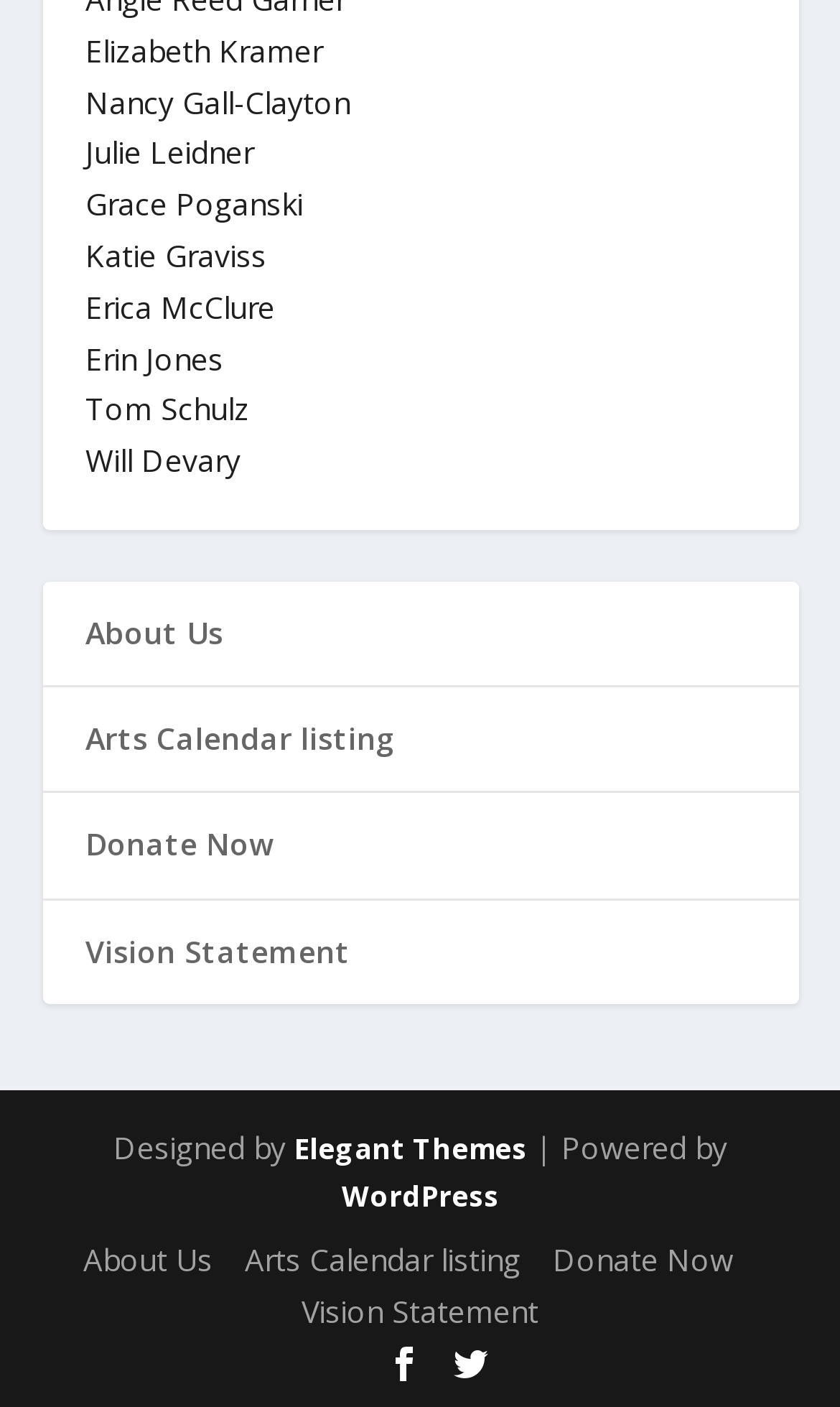Determine the bounding box coordinates of the region that needs to be clicked to achieve the task: "View Arts Calendar listing".

[0.101, 0.51, 0.471, 0.539]